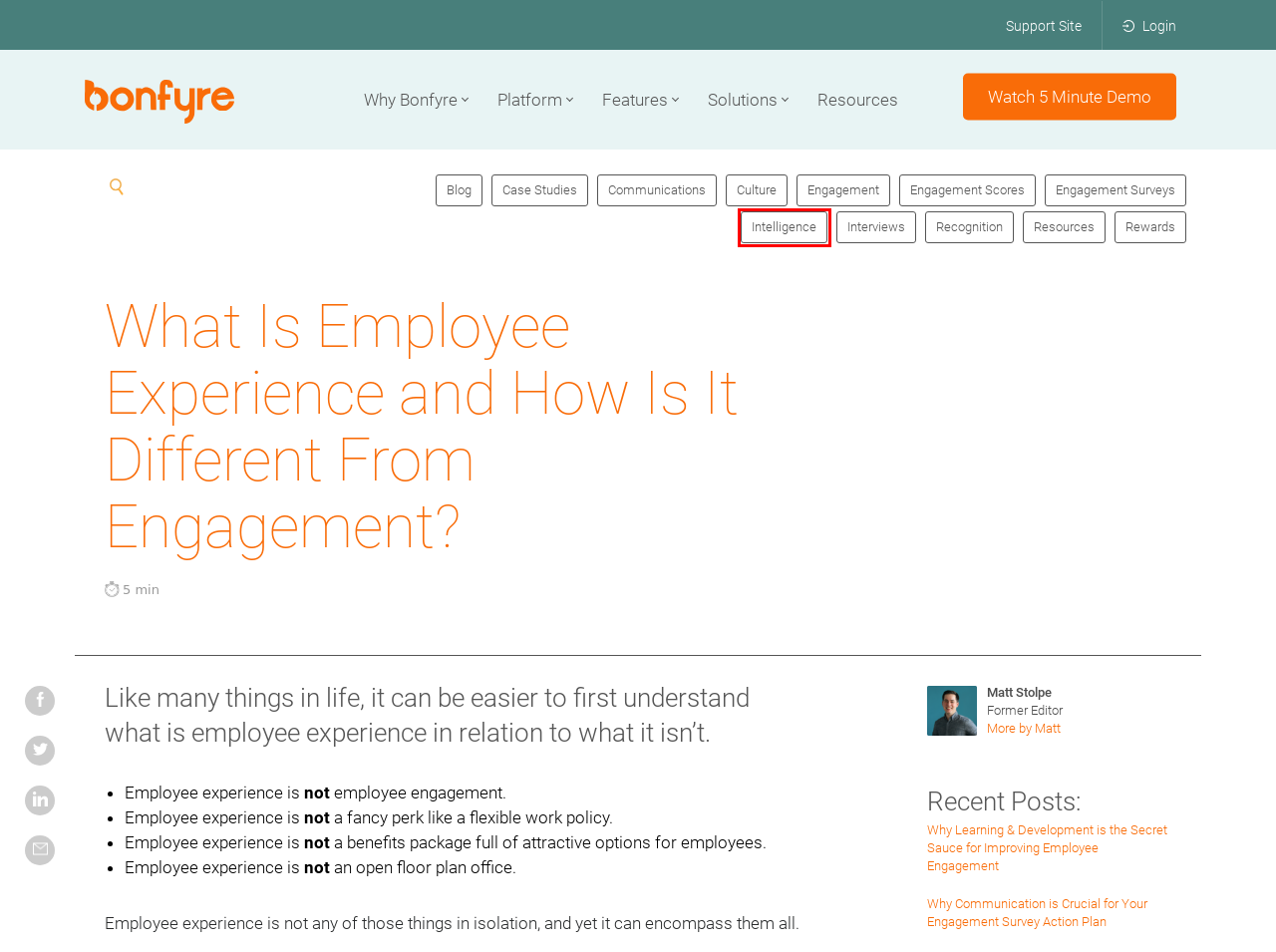You are provided with a screenshot of a webpage that includes a red rectangle bounding box. Please choose the most appropriate webpage description that matches the new webpage after clicking the element within the red bounding box. Here are the candidates:
A. Why Learning & Development is the Secret Sauce for Improving Employee Engagement
B. Bonfyre Workplace Culture and Company Culture Case Studies
C. Examples of Employee Communication | Employee Communication Ideas
D. Bonfyre Workplace Culture Interviews
E. Examples of Corporate & Company Culture | Company Culture Ideas
F. Bonfyre
G. Examples of Employee Assessments & People Intelligence | Ideas & Posts
H. Engagement Scores Archives - Bonfyre

G